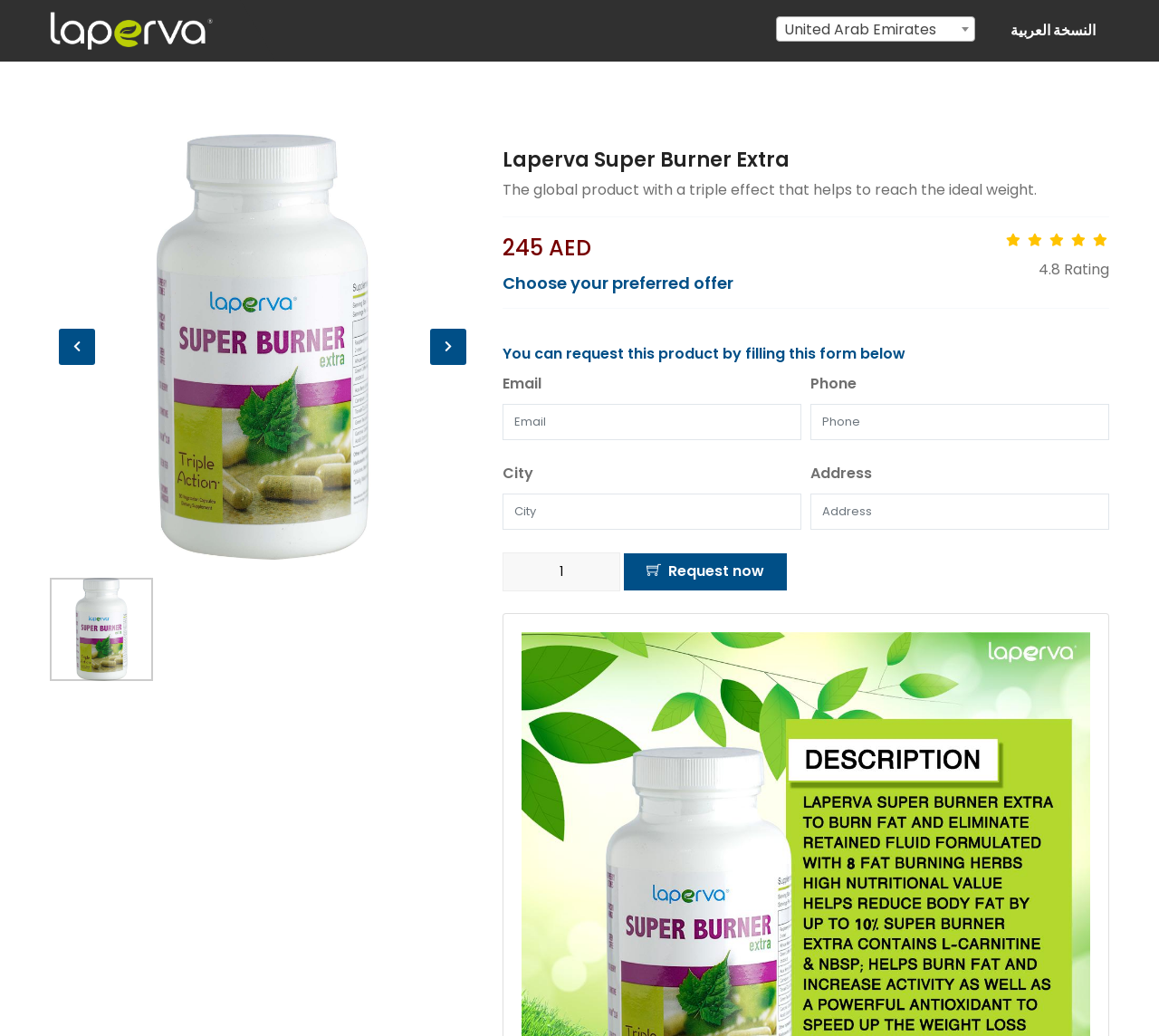Please identify the bounding box coordinates of where to click in order to follow the instruction: "Select your country".

[0.67, 0.015, 0.841, 0.05]